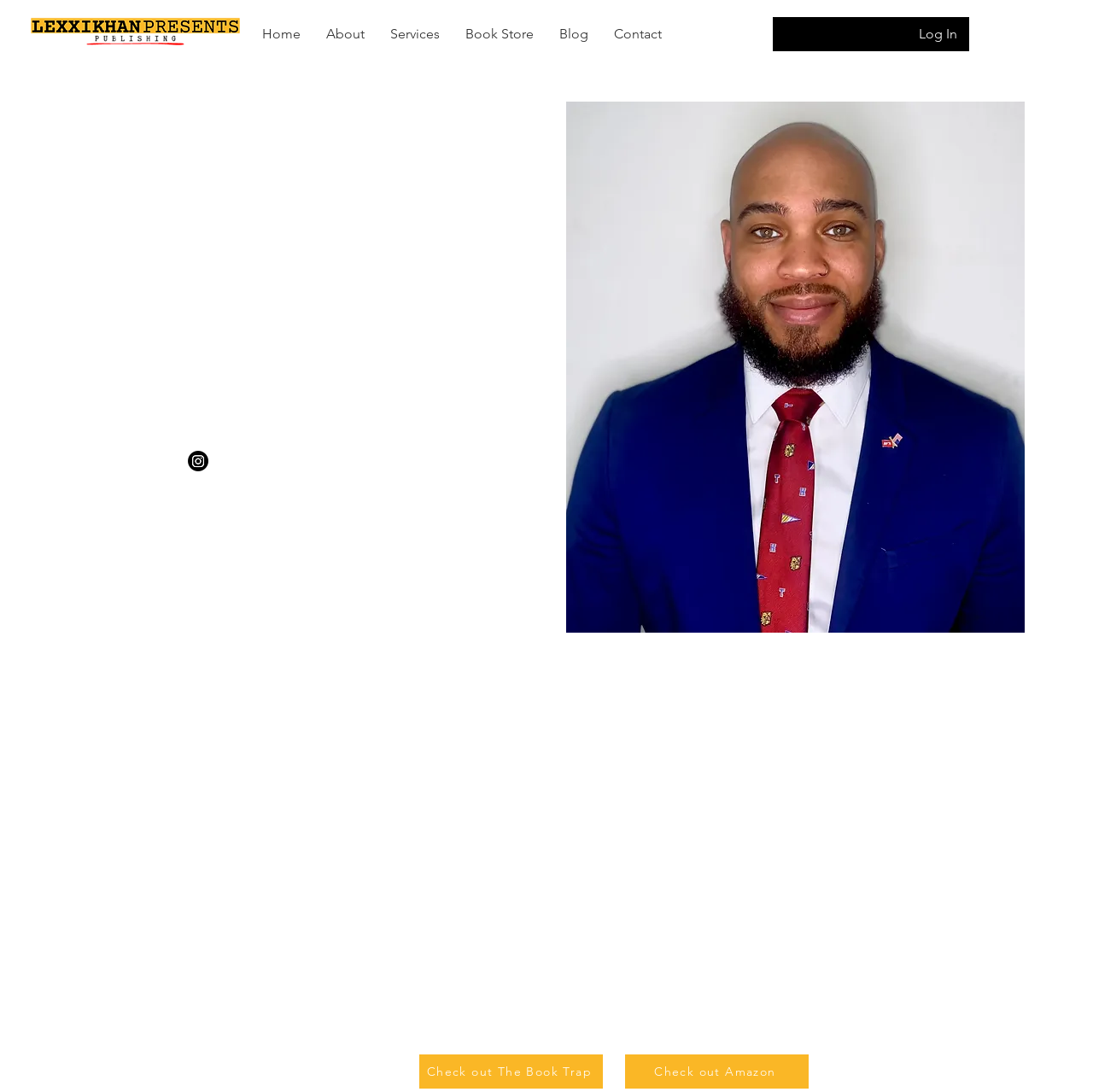Locate the UI element that matches the description Check out Amazon in the webpage screenshot. Return the bounding box coordinates in the format (top-left x, top-left y, bottom-right x, bottom-right y), with values ranging from 0 to 1.

[0.572, 0.965, 0.74, 0.997]